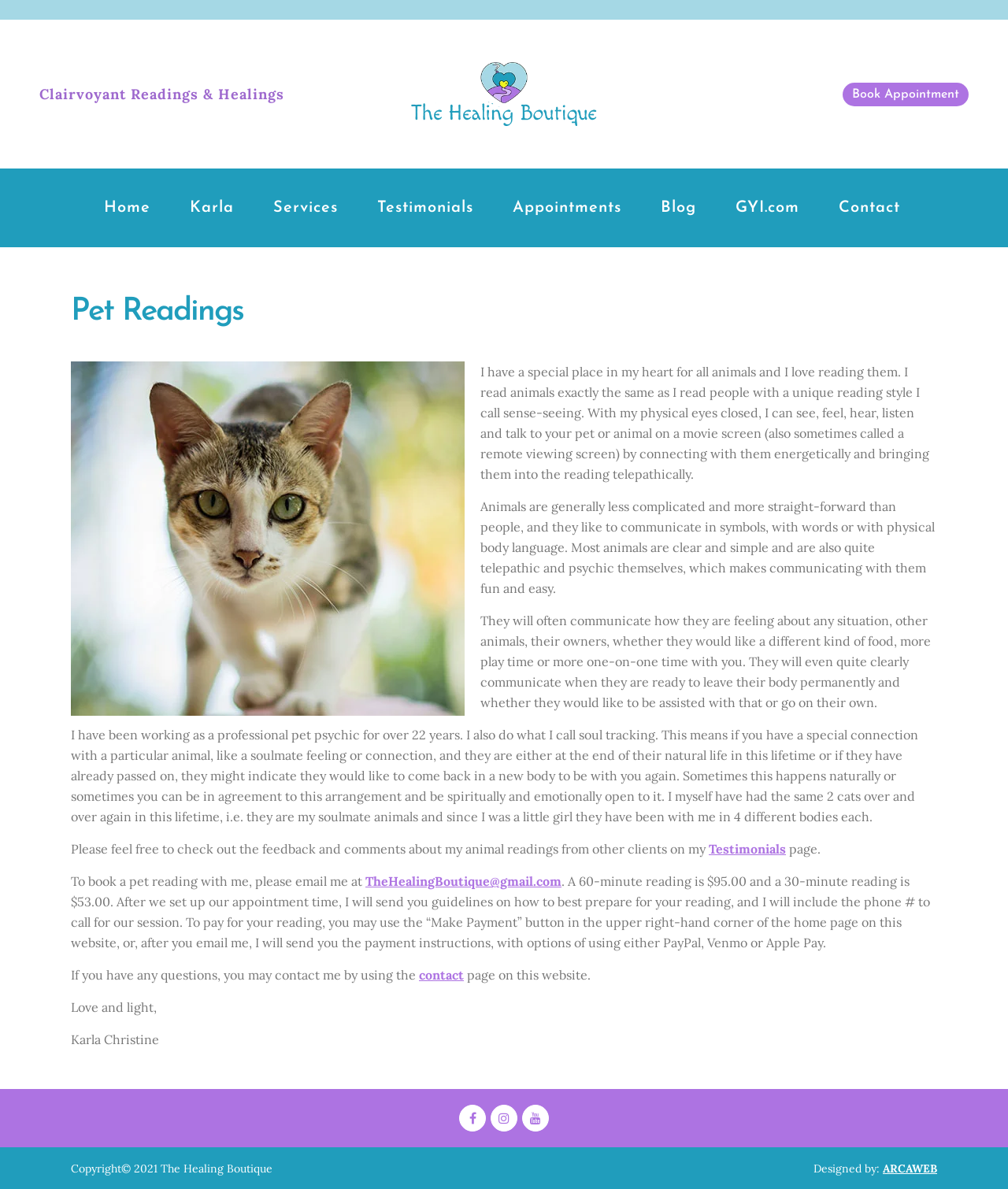Determine the bounding box coordinates of the clickable area required to perform the following instruction: "Check the 'Copyright' information". The coordinates should be represented as four float numbers between 0 and 1: [left, top, right, bottom].

[0.07, 0.976, 0.27, 0.988]